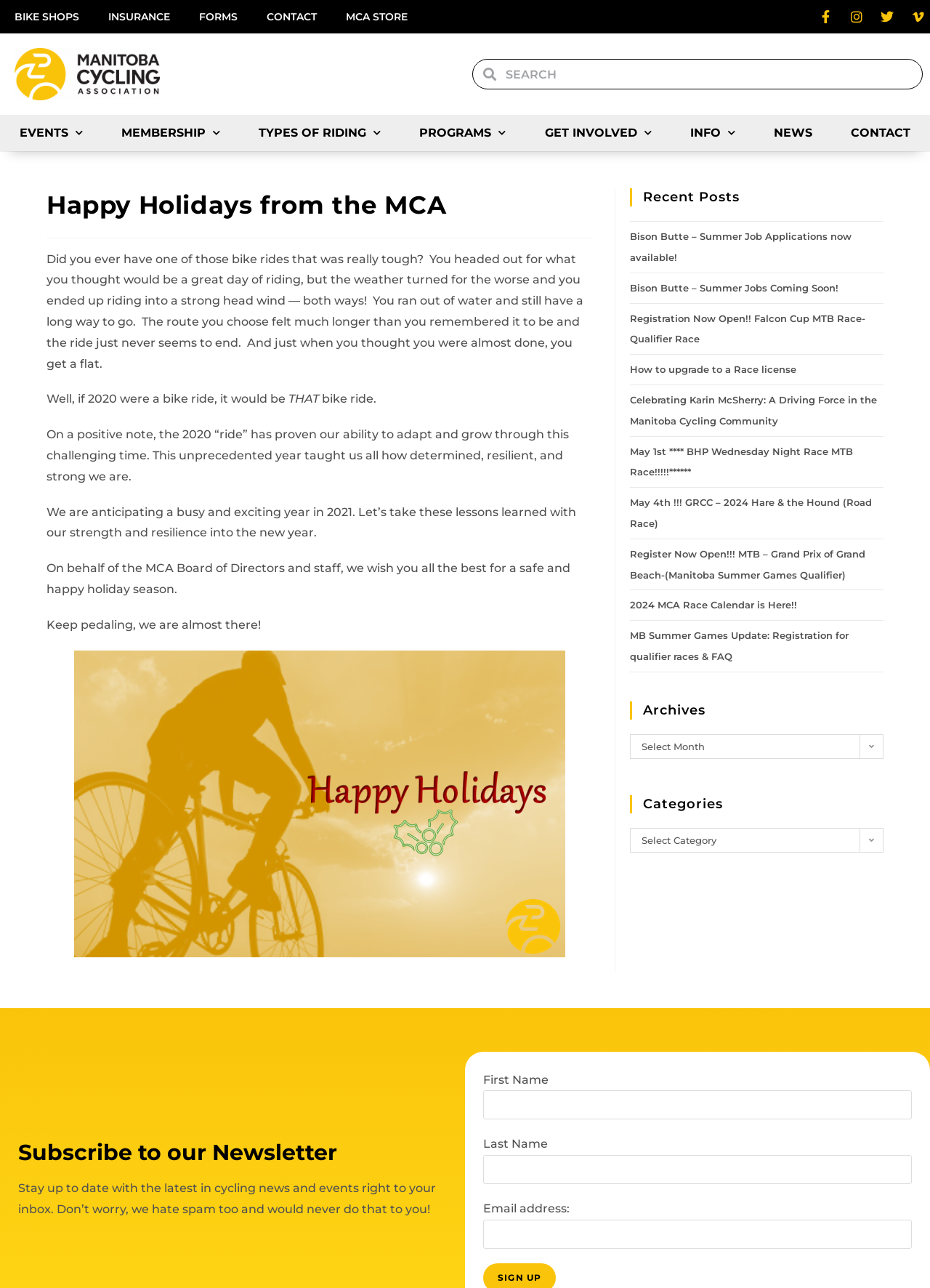How many links are in the main navigation menu?
From the image, respond with a single word or phrase.

7